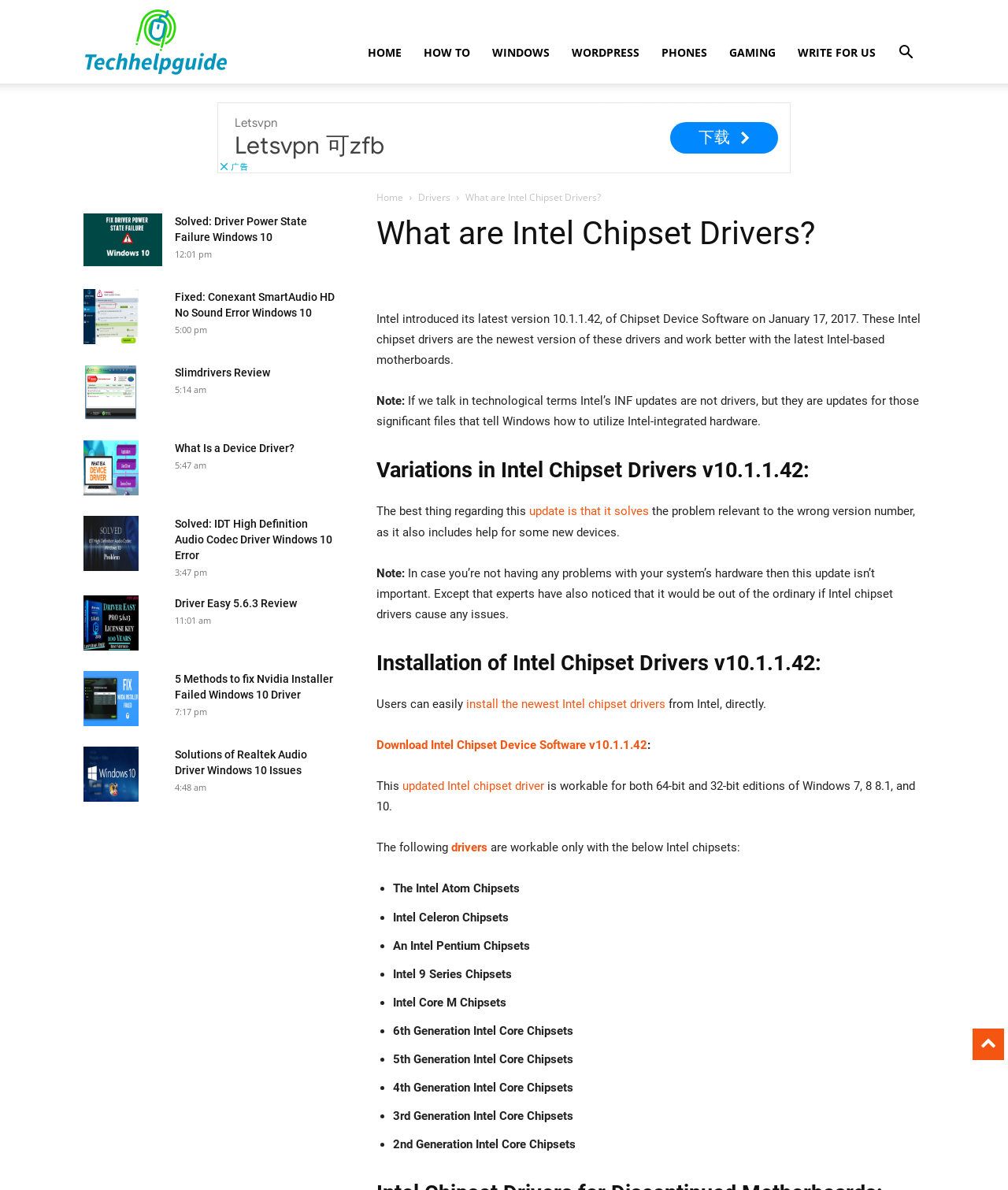Determine the bounding box coordinates of the target area to click to execute the following instruction: "Check the 'Solved: Driver Power State Failure Windows 10' article."

[0.083, 0.179, 0.161, 0.223]